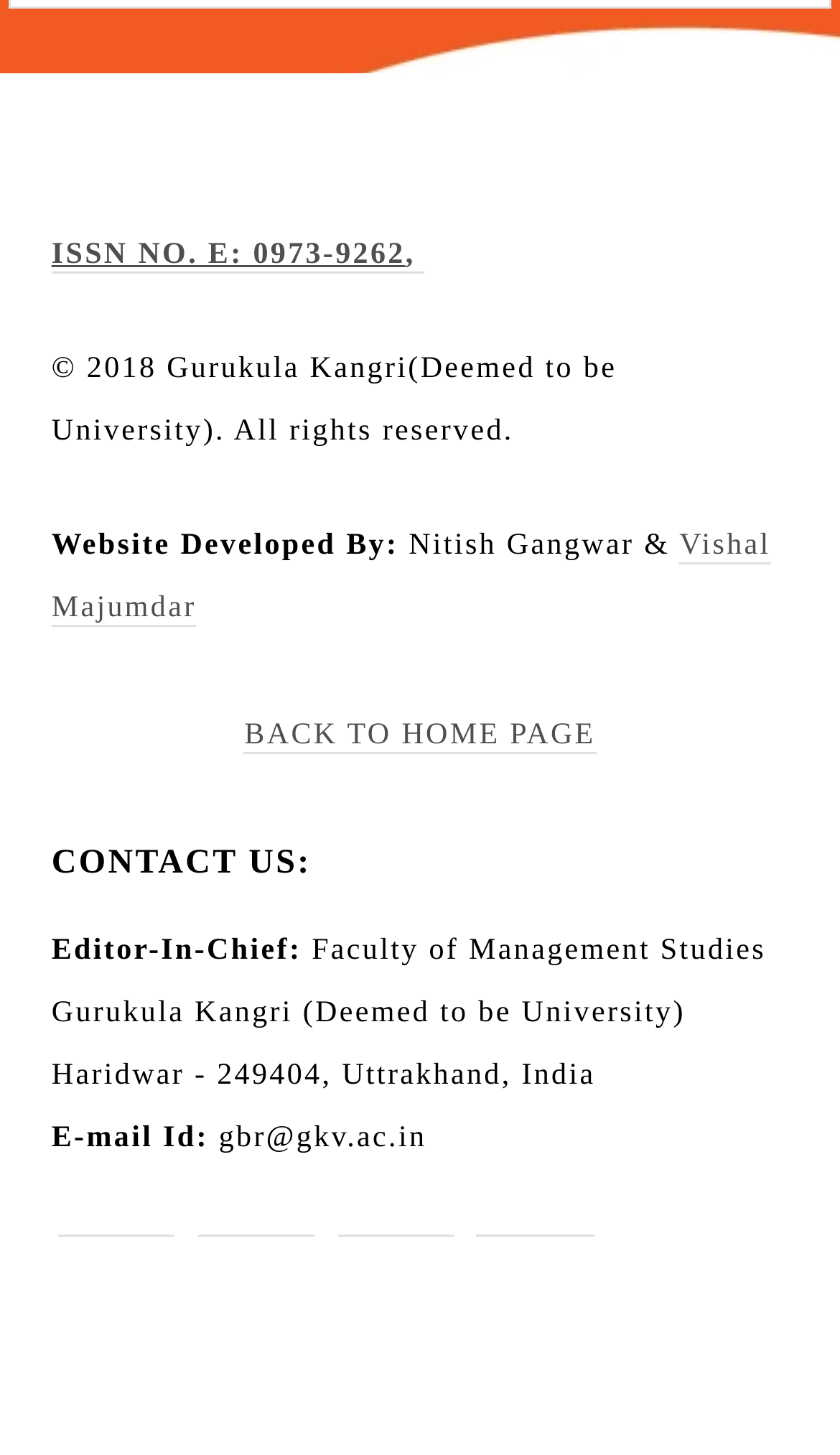Reply to the question with a single word or phrase:
What is the email ID of the editor-in-chief?

gbr@gkv.ac.in